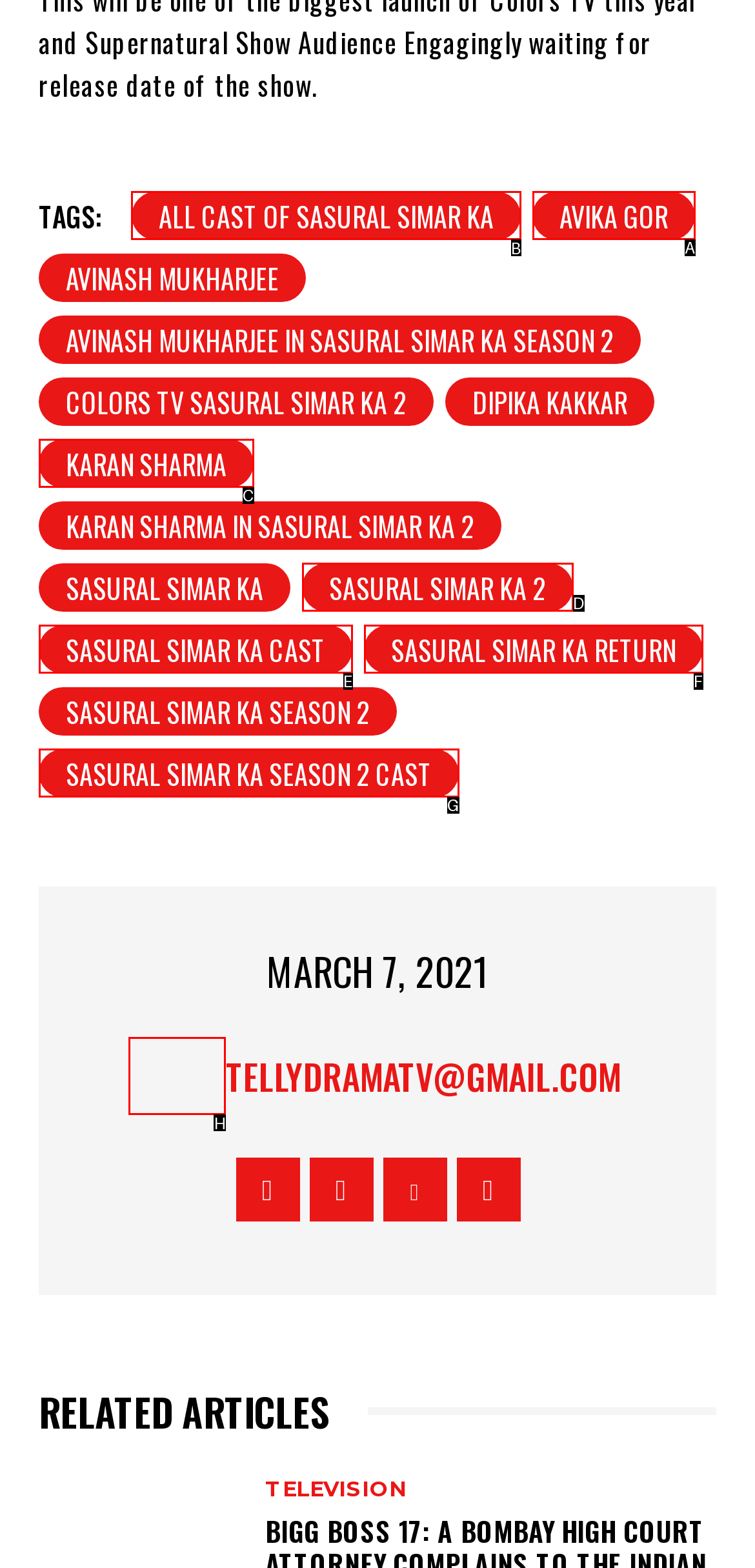Given the instruction: Click on ALL CAST OF SASURAL SIMAR KA, which HTML element should you click on?
Answer with the letter that corresponds to the correct option from the choices available.

B